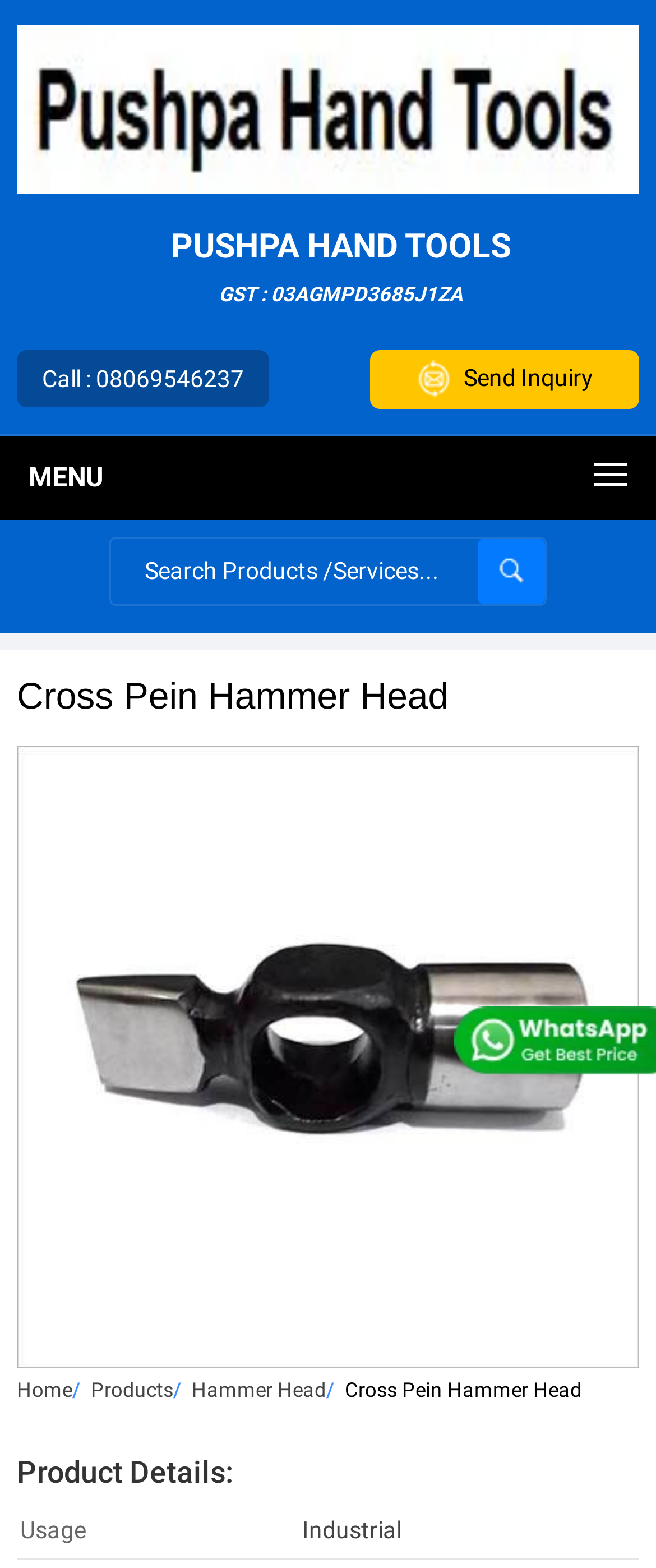Determine the bounding box coordinates for the element that should be clicked to follow this instruction: "view product details". The coordinates should be given as four float numbers between 0 and 1, in the format [left, top, right, bottom].

[0.026, 0.926, 0.974, 0.952]